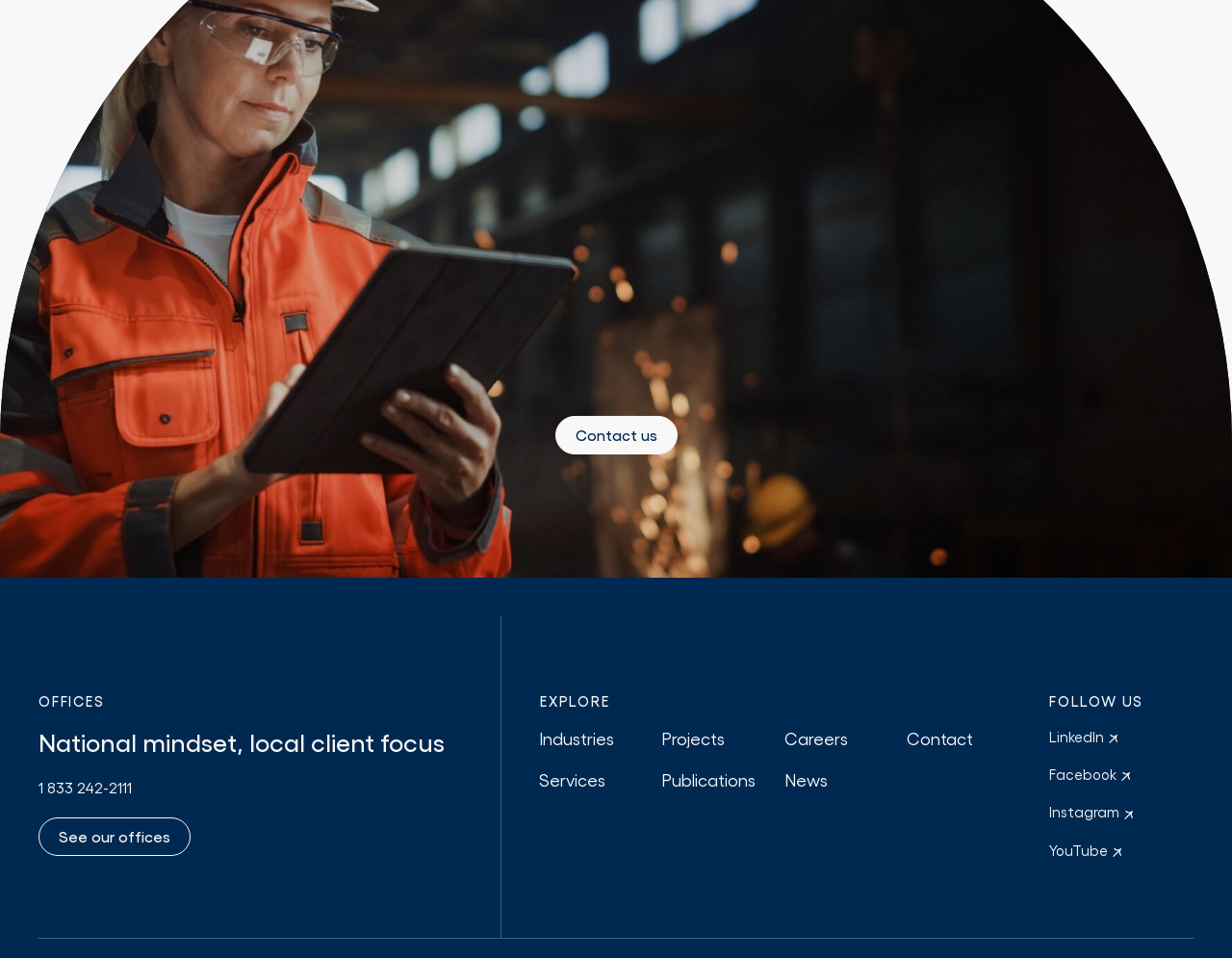Locate the bounding box coordinates of the element that should be clicked to execute the following instruction: "Visit the Linkedin page".

None